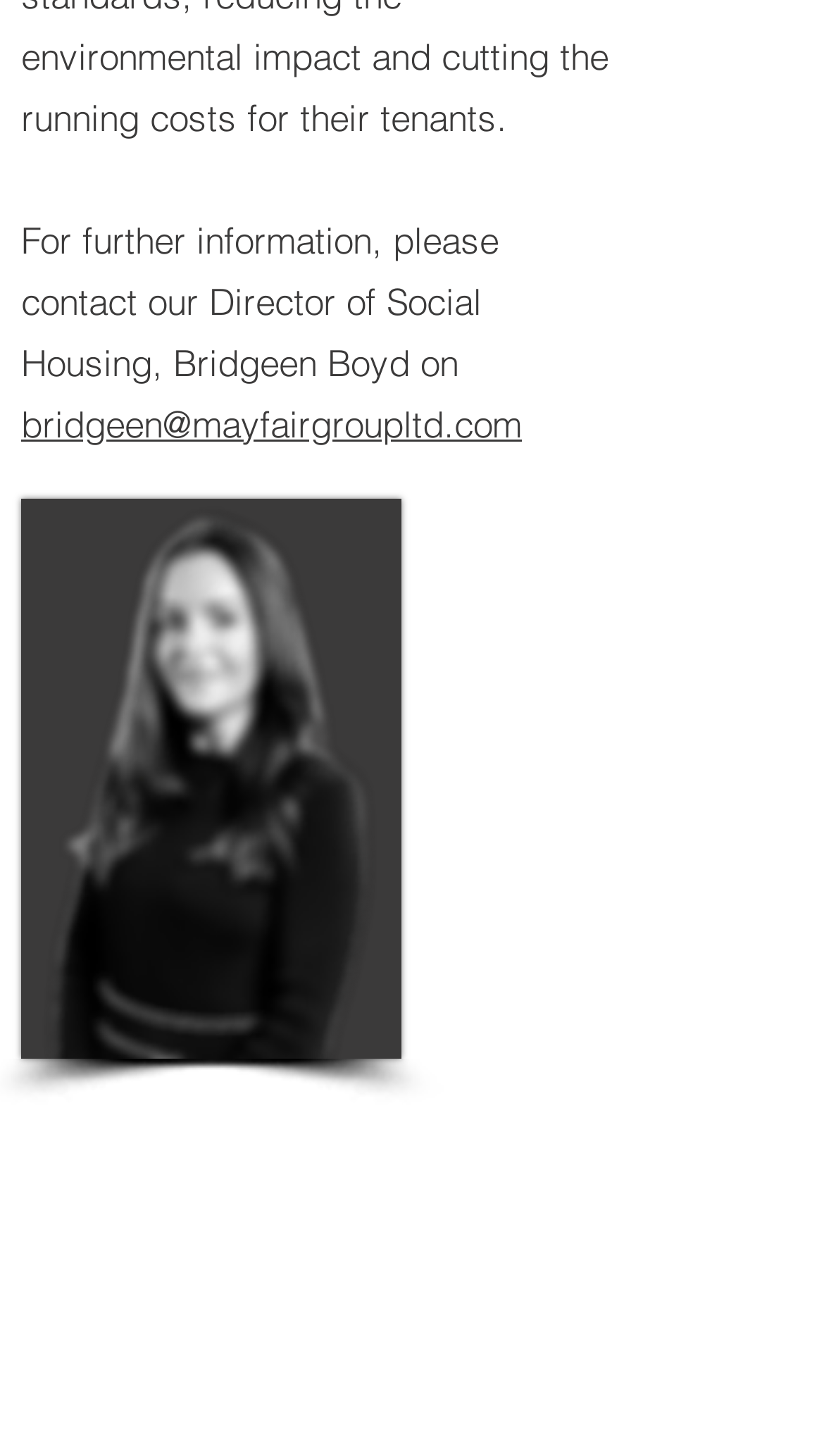Who is the Director of Social Housing? Analyze the screenshot and reply with just one word or a short phrase.

Bridgeen Boyd